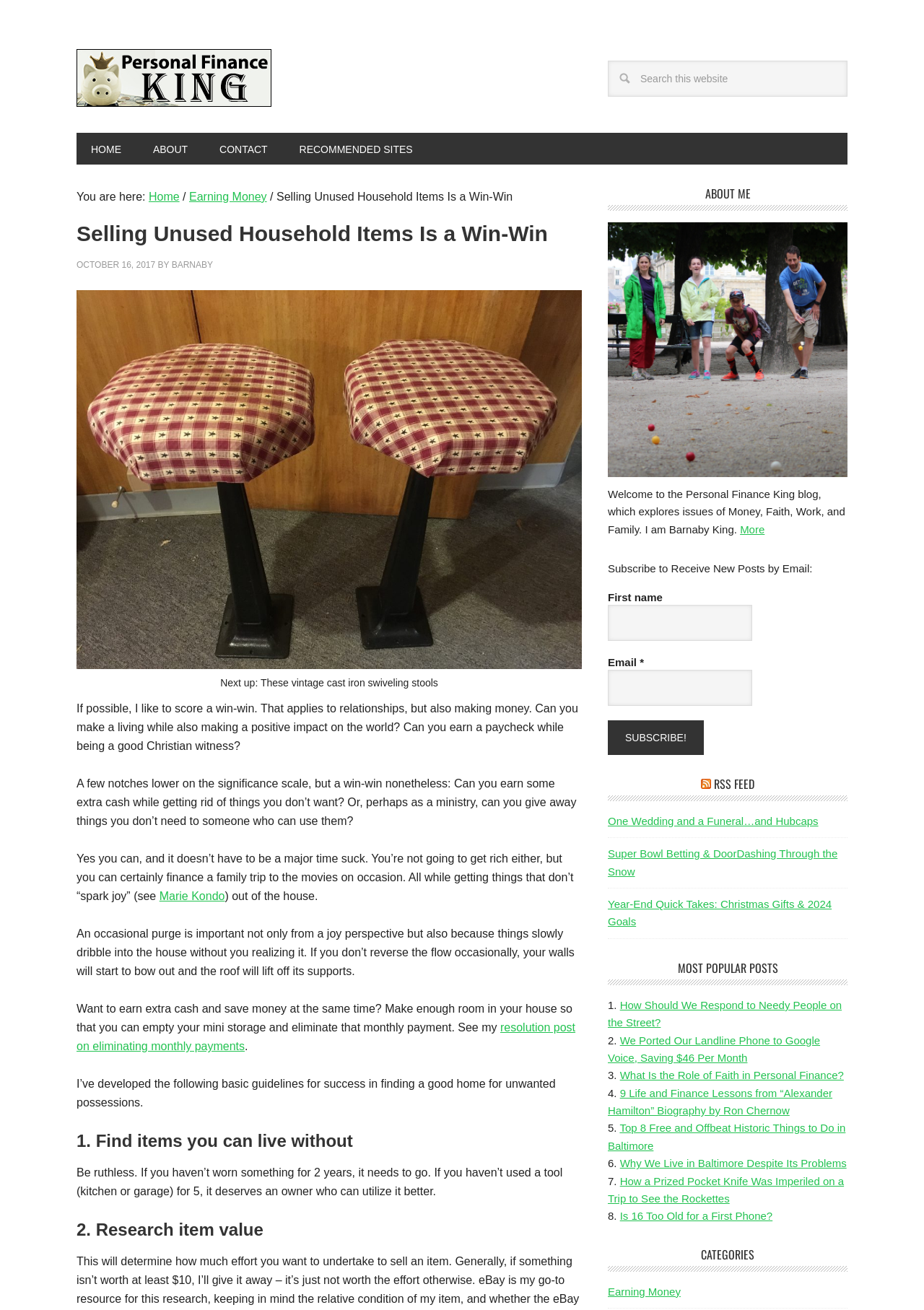What is the topic of the current post?
Using the image as a reference, give an elaborate response to the question.

The topic of the current post can be found in the heading of the post, which says 'Selling Unused Household Items Is a Win-Win'.